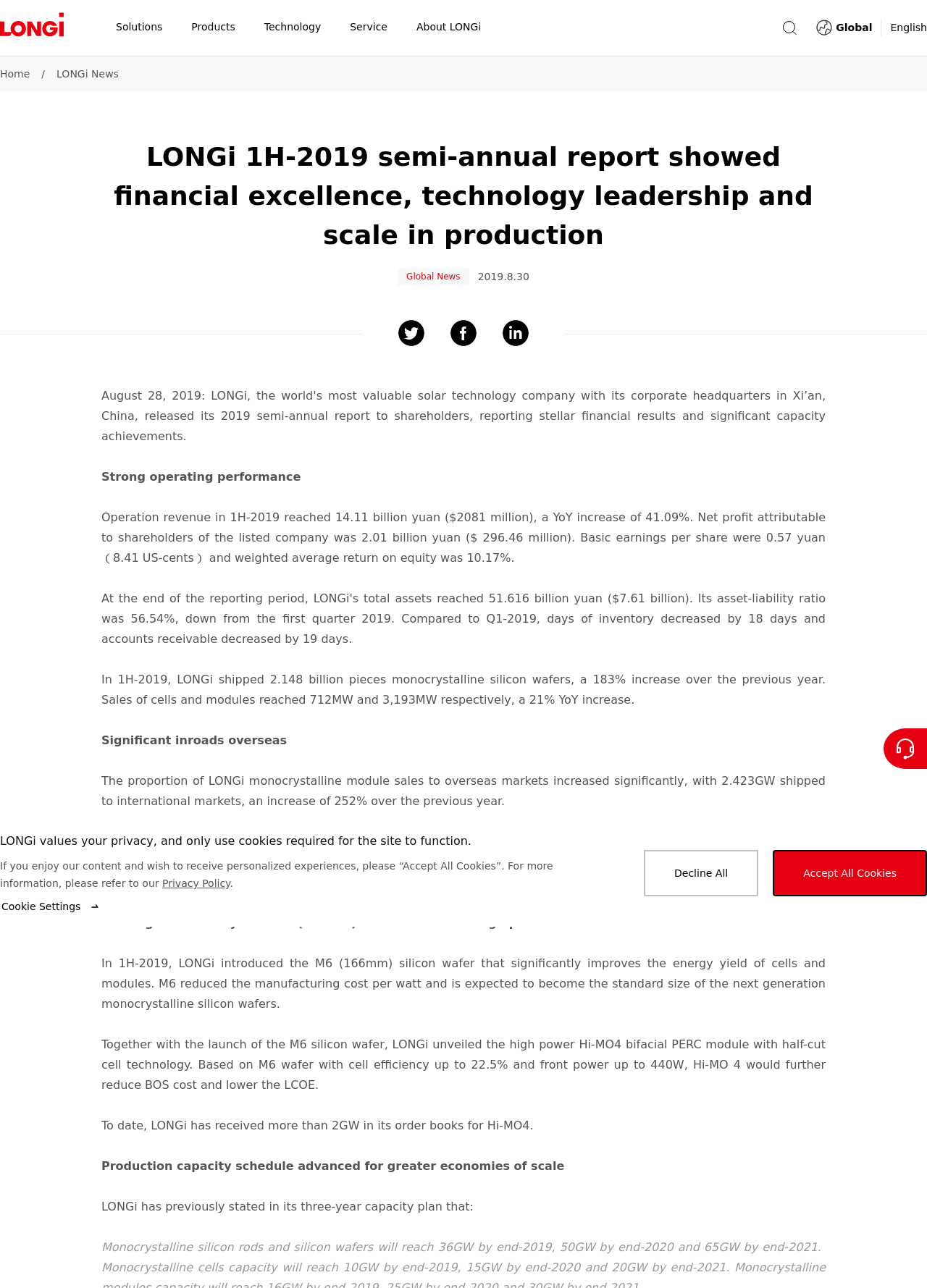What is the language switcher icon located? Look at the image and give a one-word or short phrase answer.

Top right